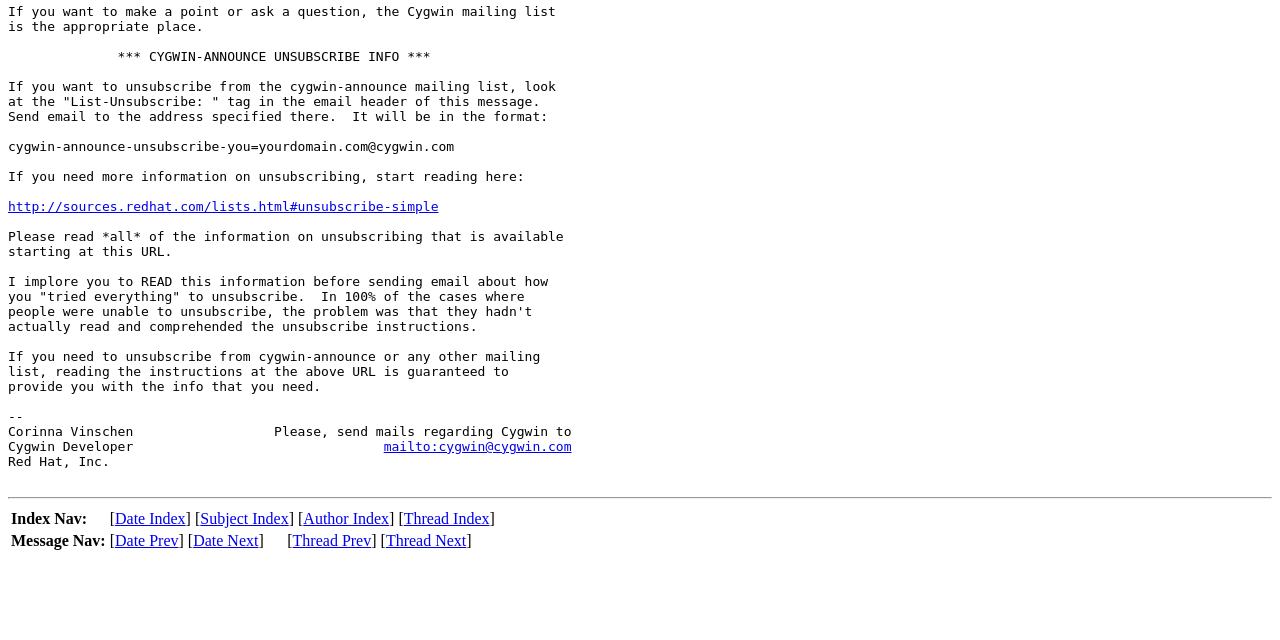Using the given element description, provide the bounding box coordinates (top-left x, top-left y, bottom-right x, bottom-right y) for the corresponding UI element in the screenshot: Thread Next

[0.301, 0.831, 0.364, 0.858]